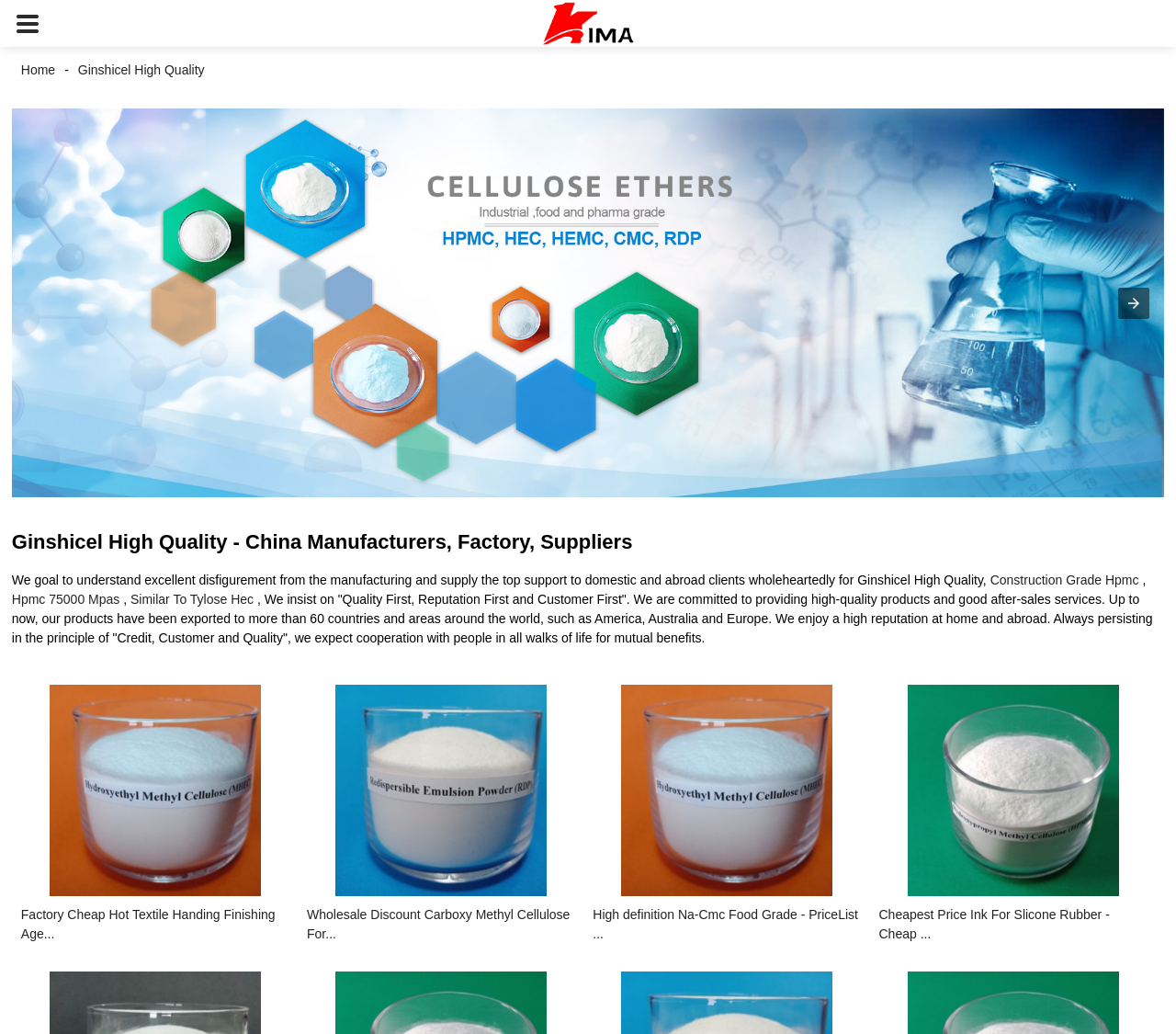Locate the bounding box coordinates of the element I should click to achieve the following instruction: "Click the 'Next item in carousel' button".

[0.951, 0.278, 0.977, 0.308]